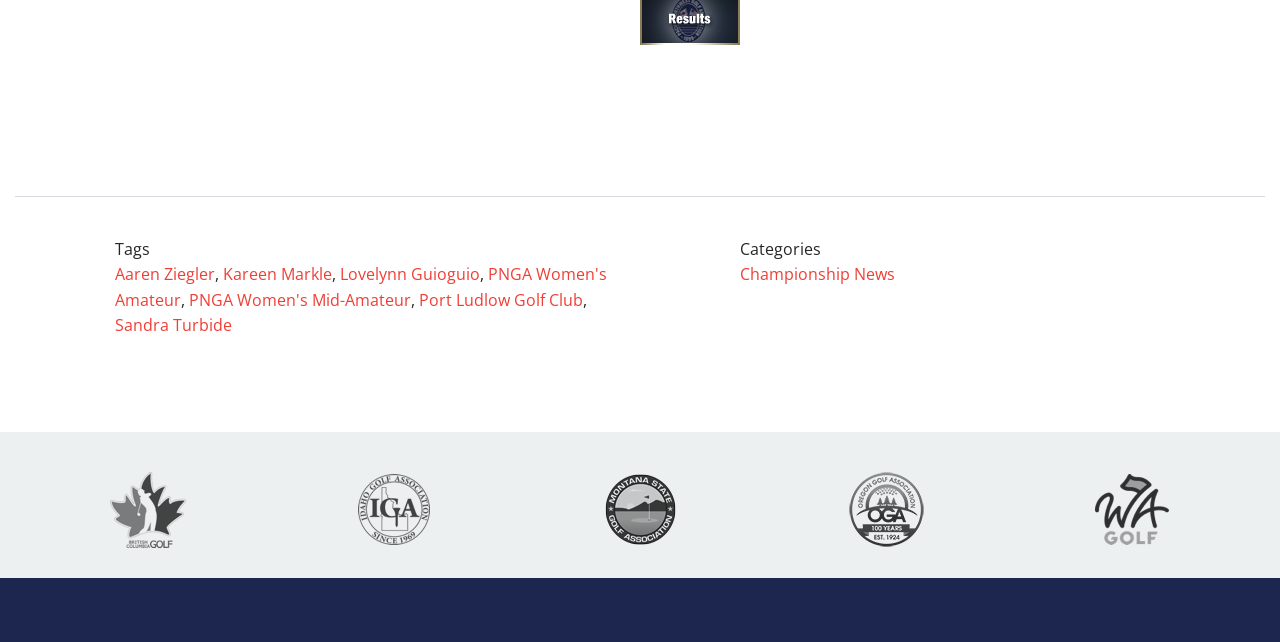Locate the bounding box of the UI element with the following description: "Lovelynn Guioguio".

[0.266, 0.41, 0.375, 0.444]